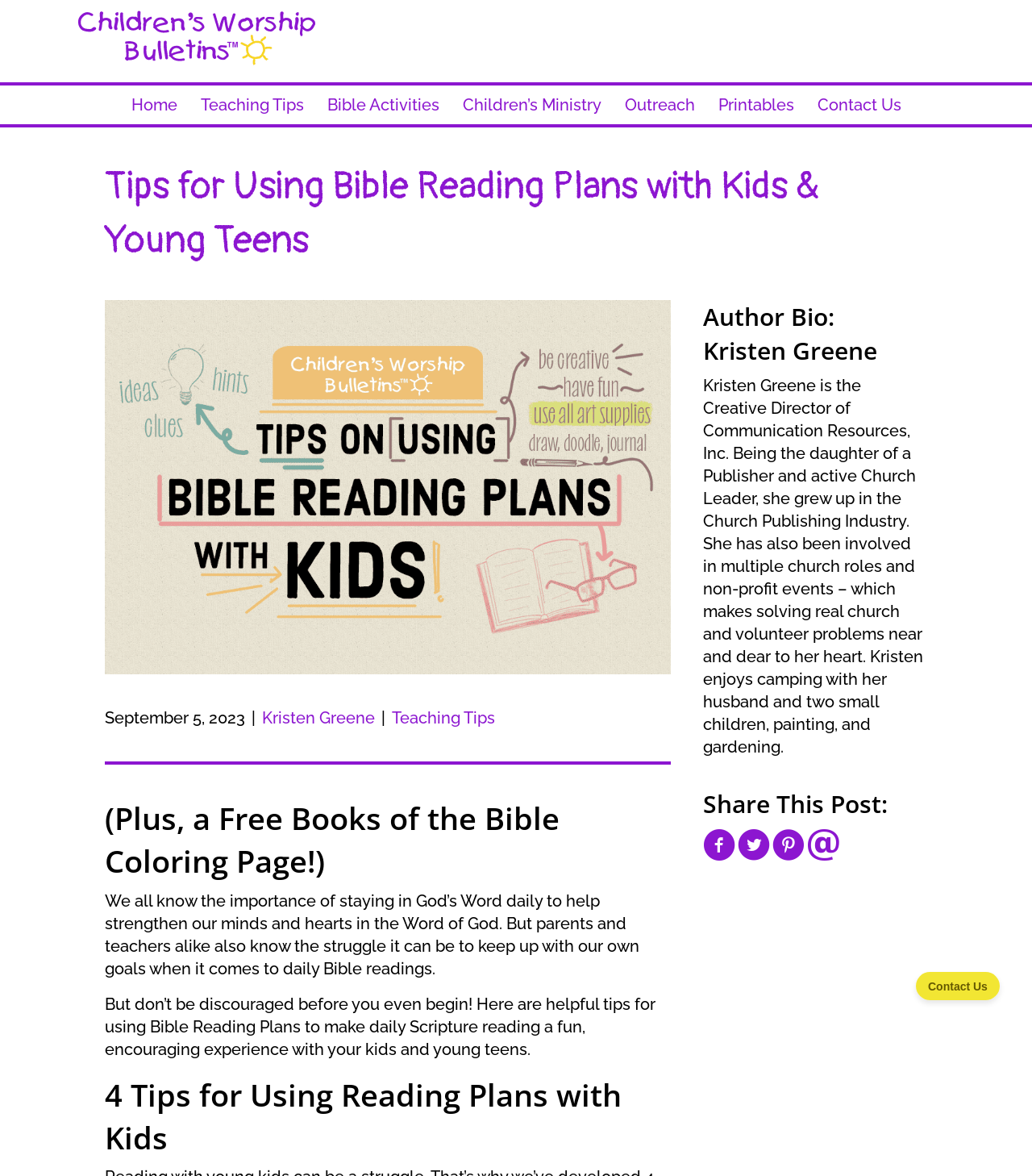Give a full account of the webpage's elements and their arrangement.

This webpage is about using Bible reading plans with kids, pre-teens, and teenagers. At the top left corner, there is a logo of "Children's Worship Bulletins Header" with a link to the homepage. Next to the logo, there is a navigation menu with links to various sections such as "Home", "Teaching Tips", "Bible Activities", "Children's Ministry", "Outreach", "Printables", and "Contact Us".

Below the navigation menu, there is a heading that reads "Tips for Using Bible Reading Plans with Kids & Young Teens". Underneath the heading, there is an image related to using Bible reading plans with kids. To the right of the image, there is a date "September 5, 2023" and a link to the author "Kristen Greene" with a category tag "Teaching Tips".

The main content of the webpage starts with a heading that mentions a free Books of the Bible coloring page. The text below explains the importance of daily Bible readings and provides helpful tips for using Bible reading plans with kids and young teens. The tips are divided into four sections, each with a heading.

At the bottom right corner, there is an author bio section with a heading "Author Bio: Kristen Greene". The bio provides information about Kristen Greene, including her role as the Creative Director of Communication Resources, Inc. and her personal interests.

Below the author bio, there is a section with social media links to share the post. Finally, at the bottom right corner, there is an iframe with a toggle button for customer support.